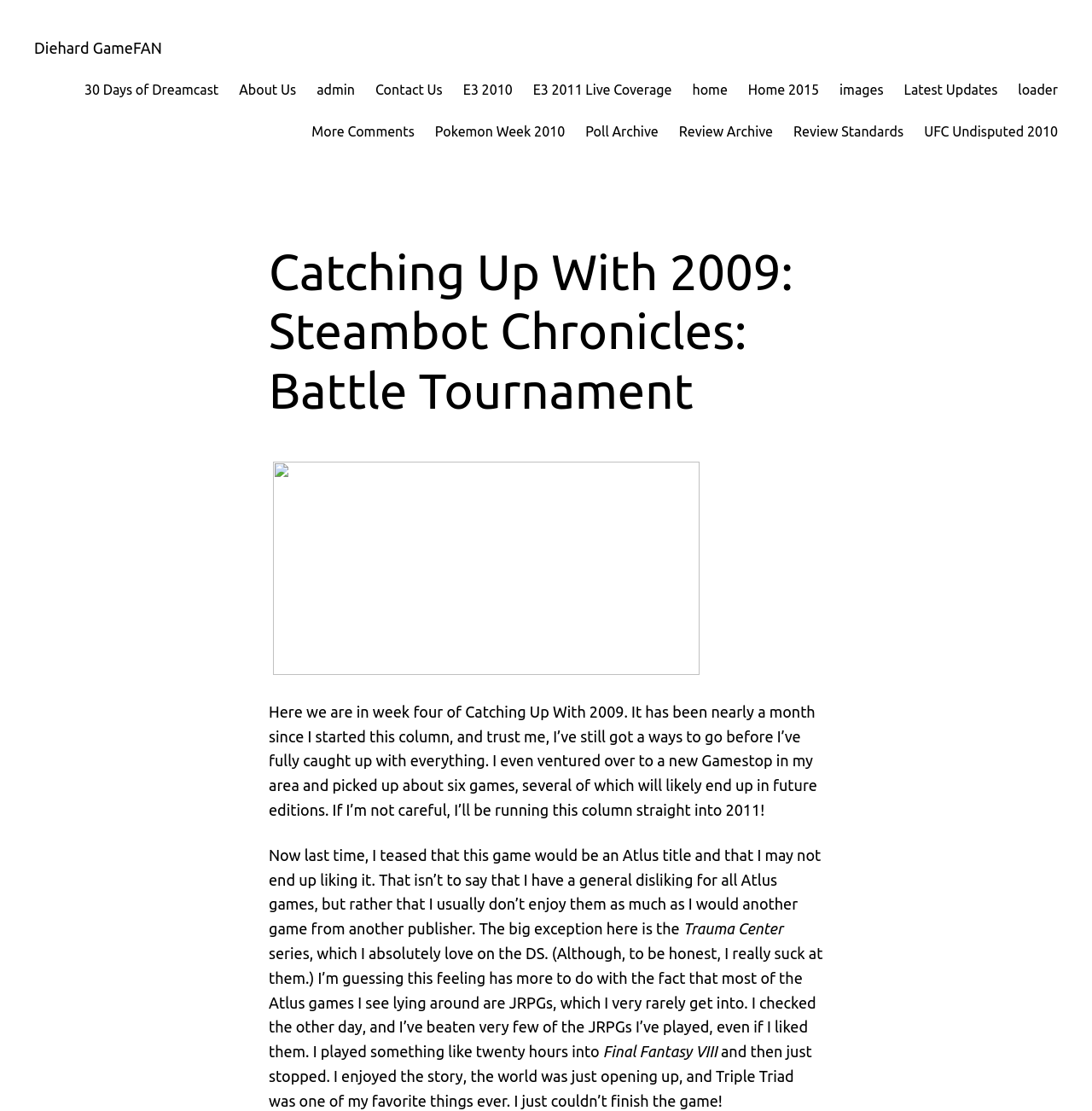Answer with a single word or phrase: 
How many hours did the author play Final Fantasy VIII?

Twenty hours